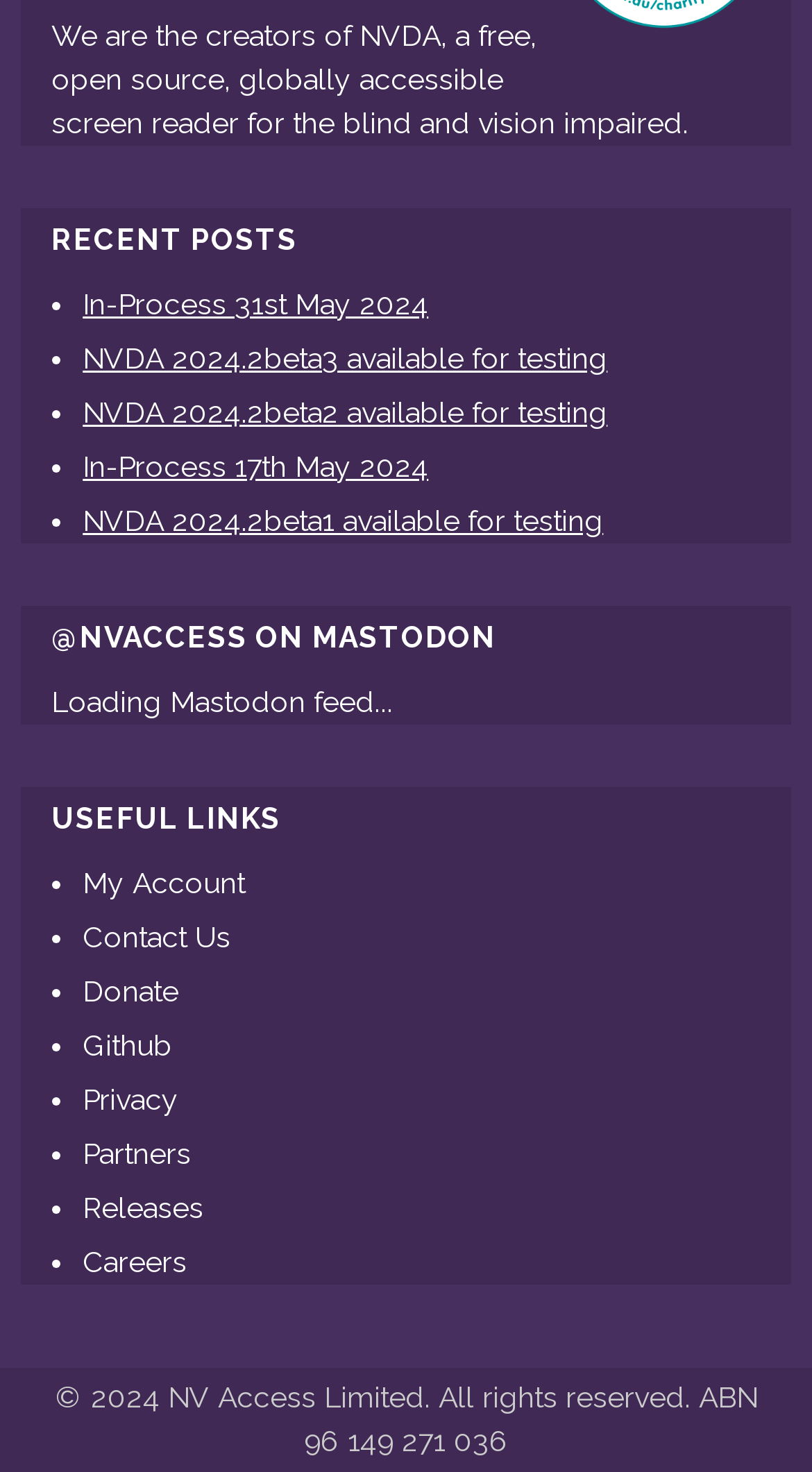Please identify the bounding box coordinates of the element on the webpage that should be clicked to follow this instruction: "View recent posts". The bounding box coordinates should be given as four float numbers between 0 and 1, formatted as [left, top, right, bottom].

[0.063, 0.141, 0.937, 0.178]